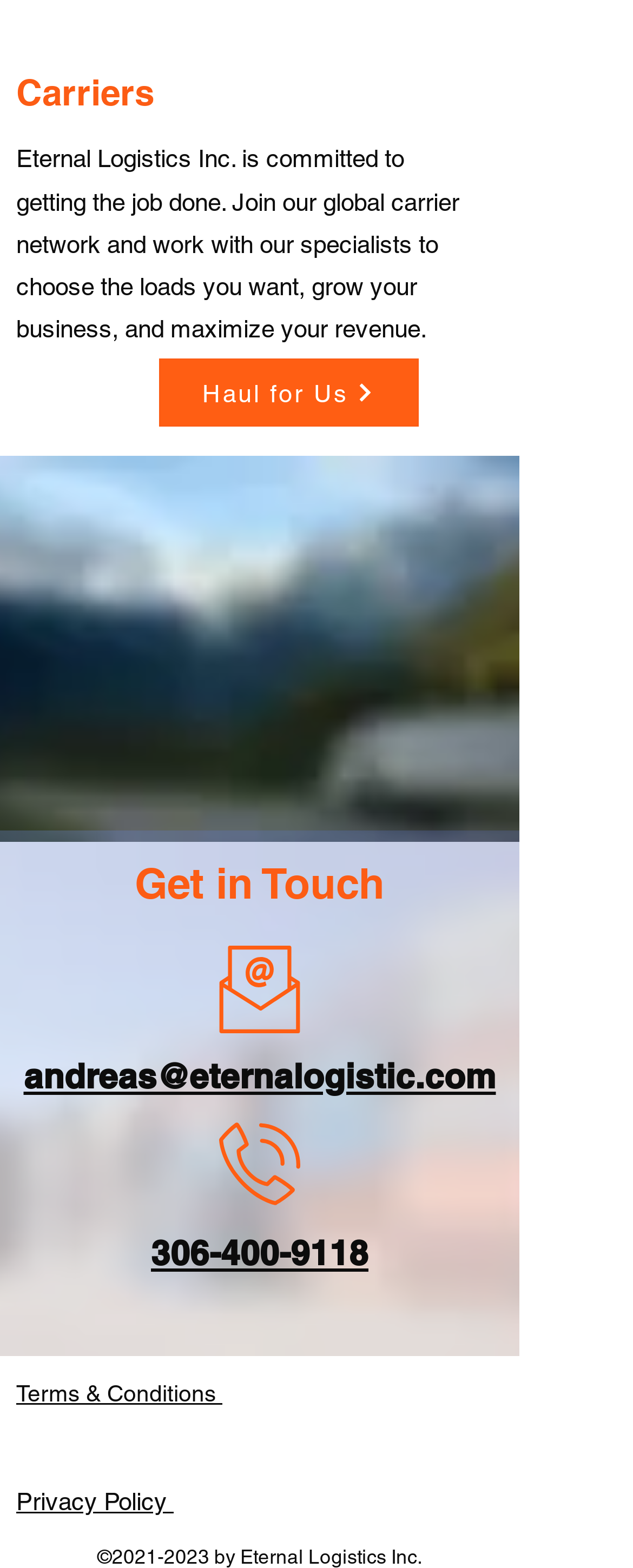Please give a one-word or short phrase response to the following question: 
How many links are available in the 'Get in Touch' section?

3